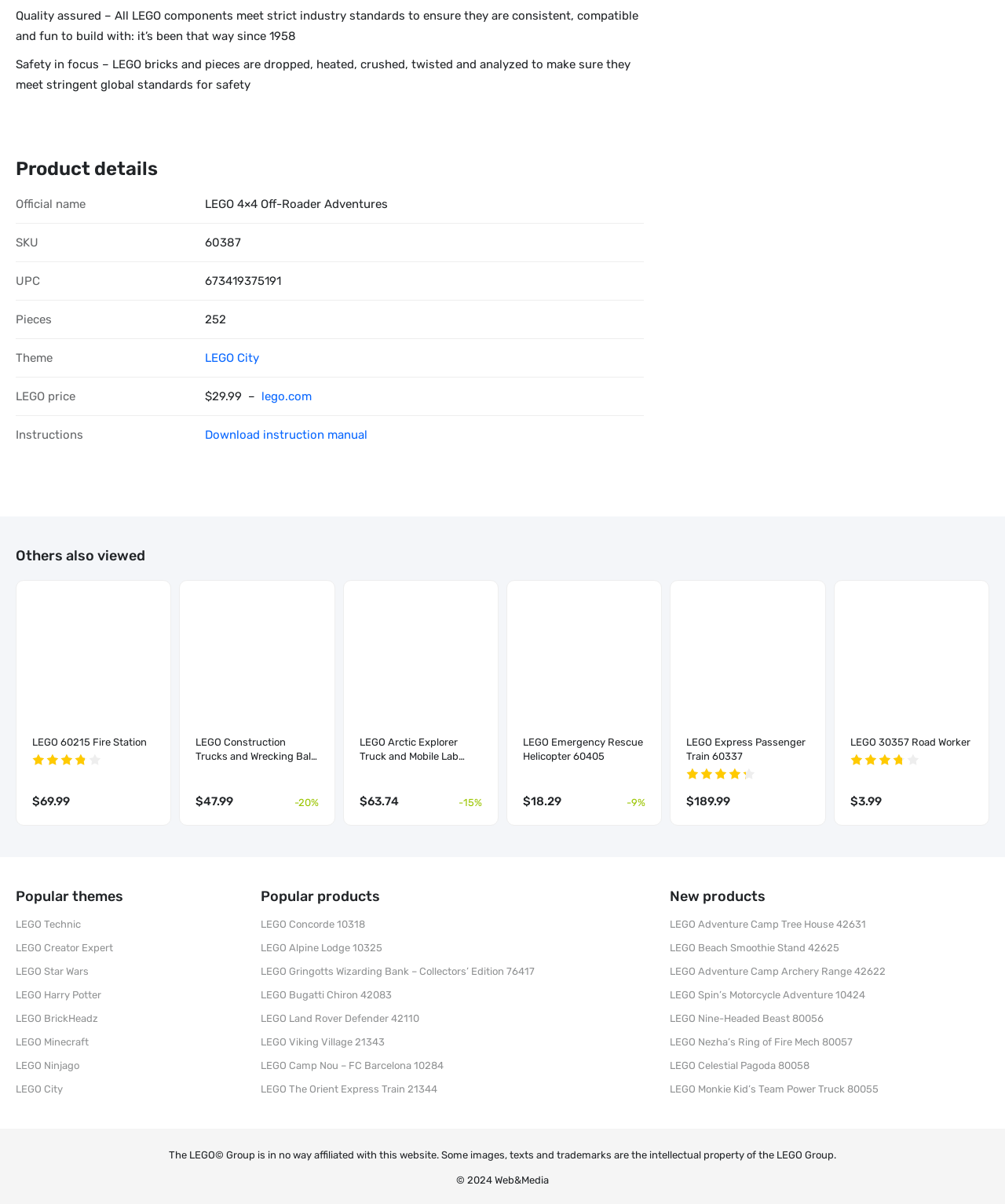Look at the image and answer the question in detail:
What is the price of the LEGO product?

The price of the LEGO product can be found in the 'Product details' section, which is a table with several rows. The sixth row has two columns, 'LEGO price' and '$29.99 – lego.com', indicating that the price of the product is $29.99.